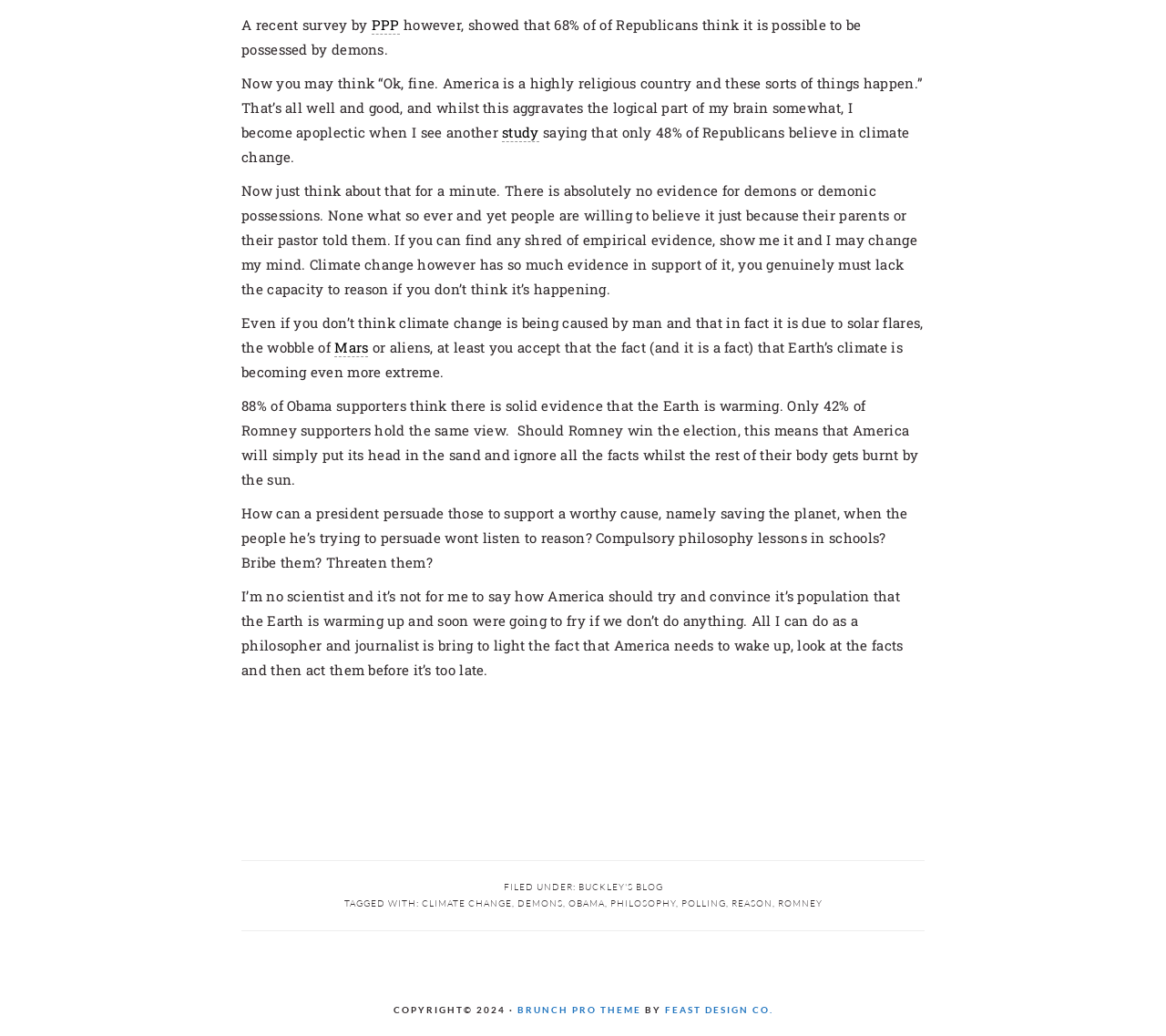Find the bounding box coordinates for the HTML element described as: "Feast Design Co.". The coordinates should consist of four float values between 0 and 1, i.e., [left, top, right, bottom].

[0.57, 0.969, 0.663, 0.979]